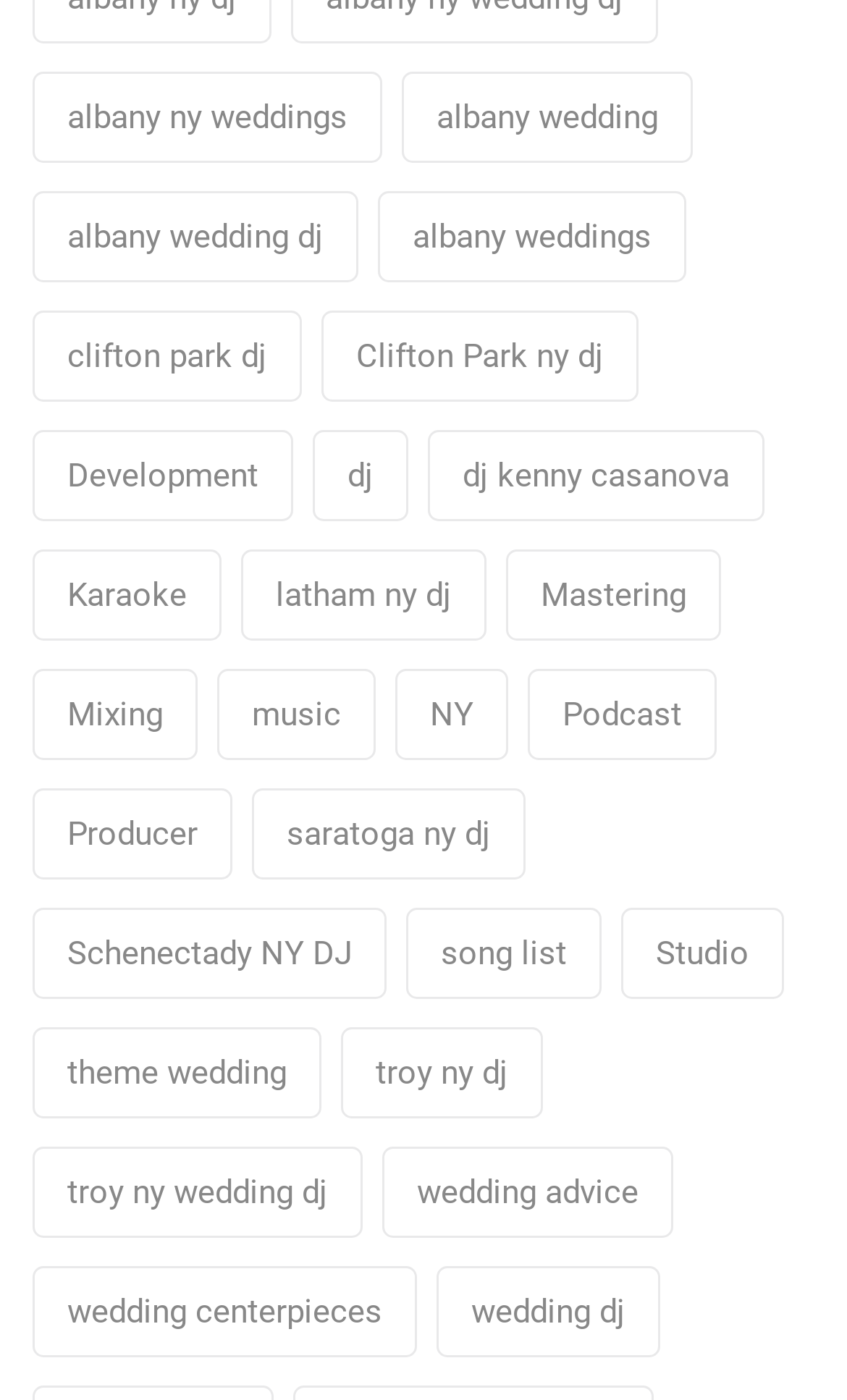Please identify the bounding box coordinates of the region to click in order to complete the task: "Click on Albany NY weddings". The coordinates must be four float numbers between 0 and 1, specified as [left, top, right, bottom].

[0.038, 0.052, 0.451, 0.117]